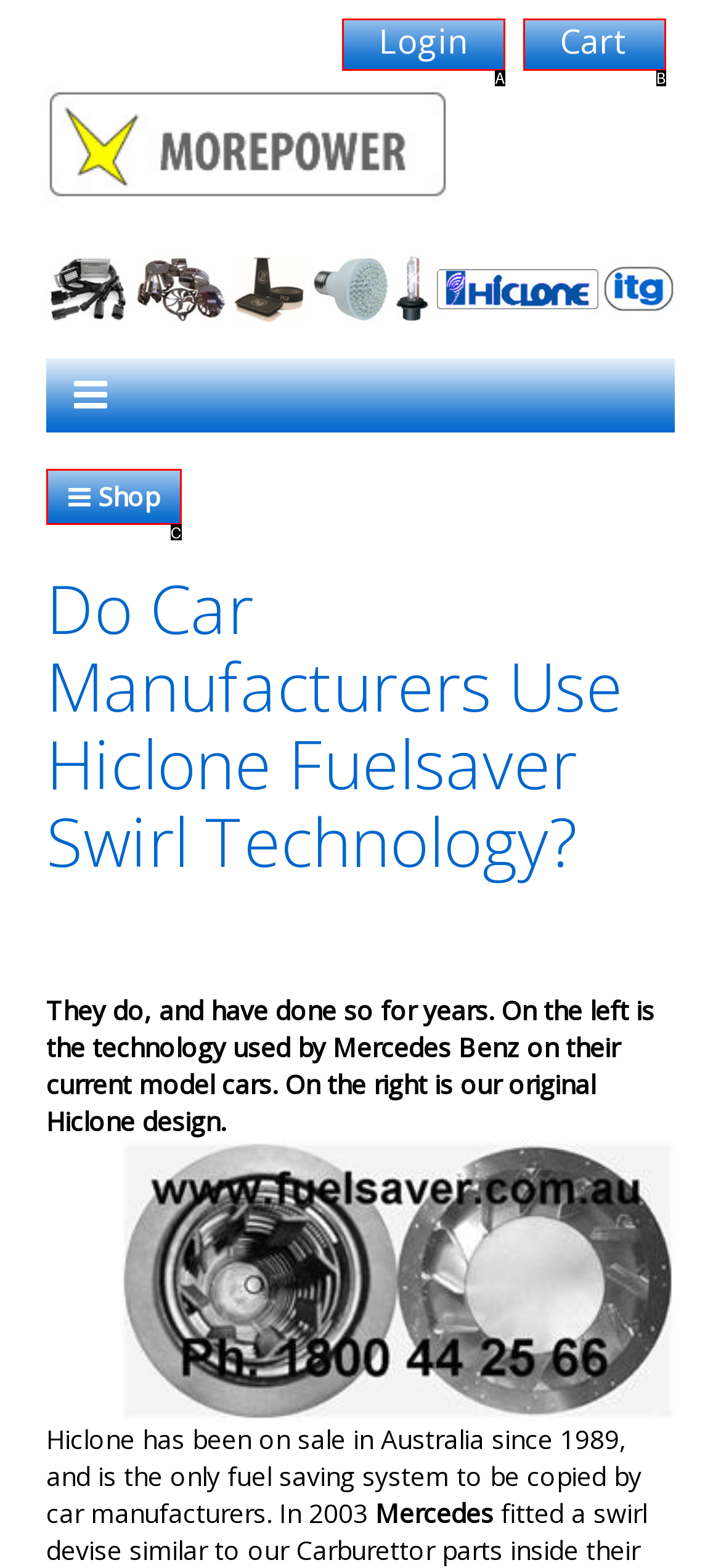Identify the letter corresponding to the UI element that matches this description: Cart
Answer using only the letter from the provided options.

B